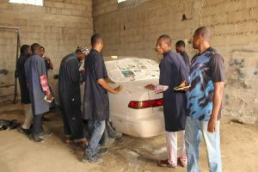Examine the screenshot and answer the question in as much detail as possible: What type of environment is the workshop?

The caption describes the setting as having concrete walls and an unfinished look, which is characteristic of a practical training space, indicating that the workshop is designed for hands-on learning and training.